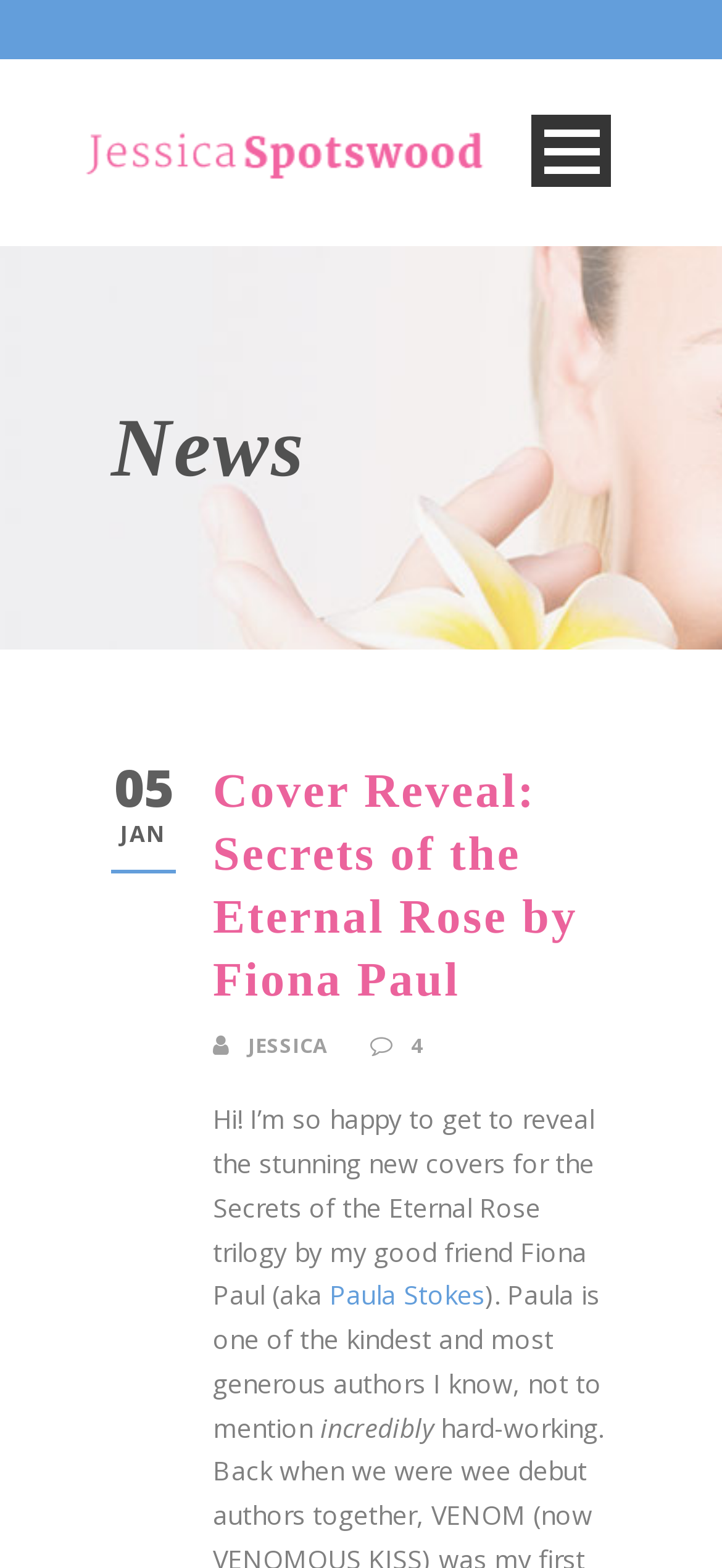Please identify the bounding box coordinates of the area that needs to be clicked to follow this instruction: "Read the news".

[0.154, 0.251, 0.846, 0.32]